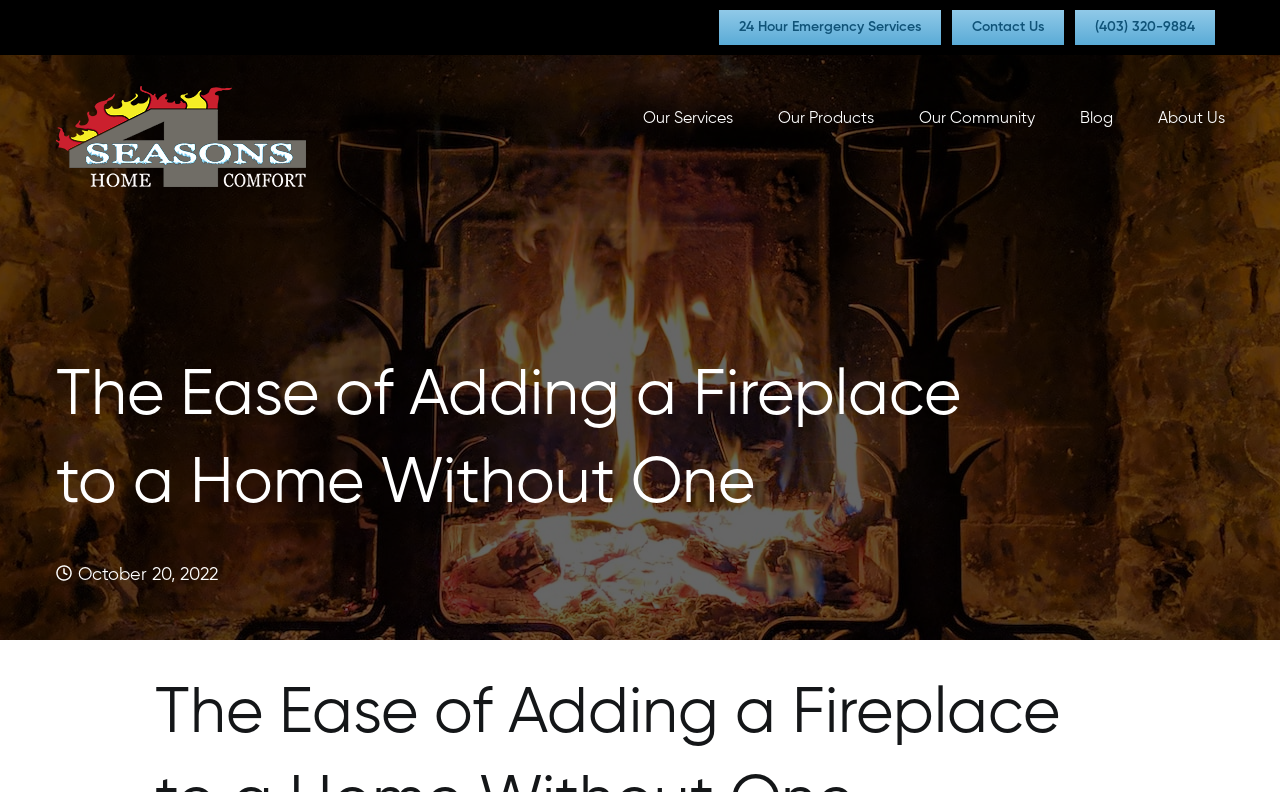Identify the bounding box for the described UI element: "Our Services".

[0.502, 0.122, 0.572, 0.179]